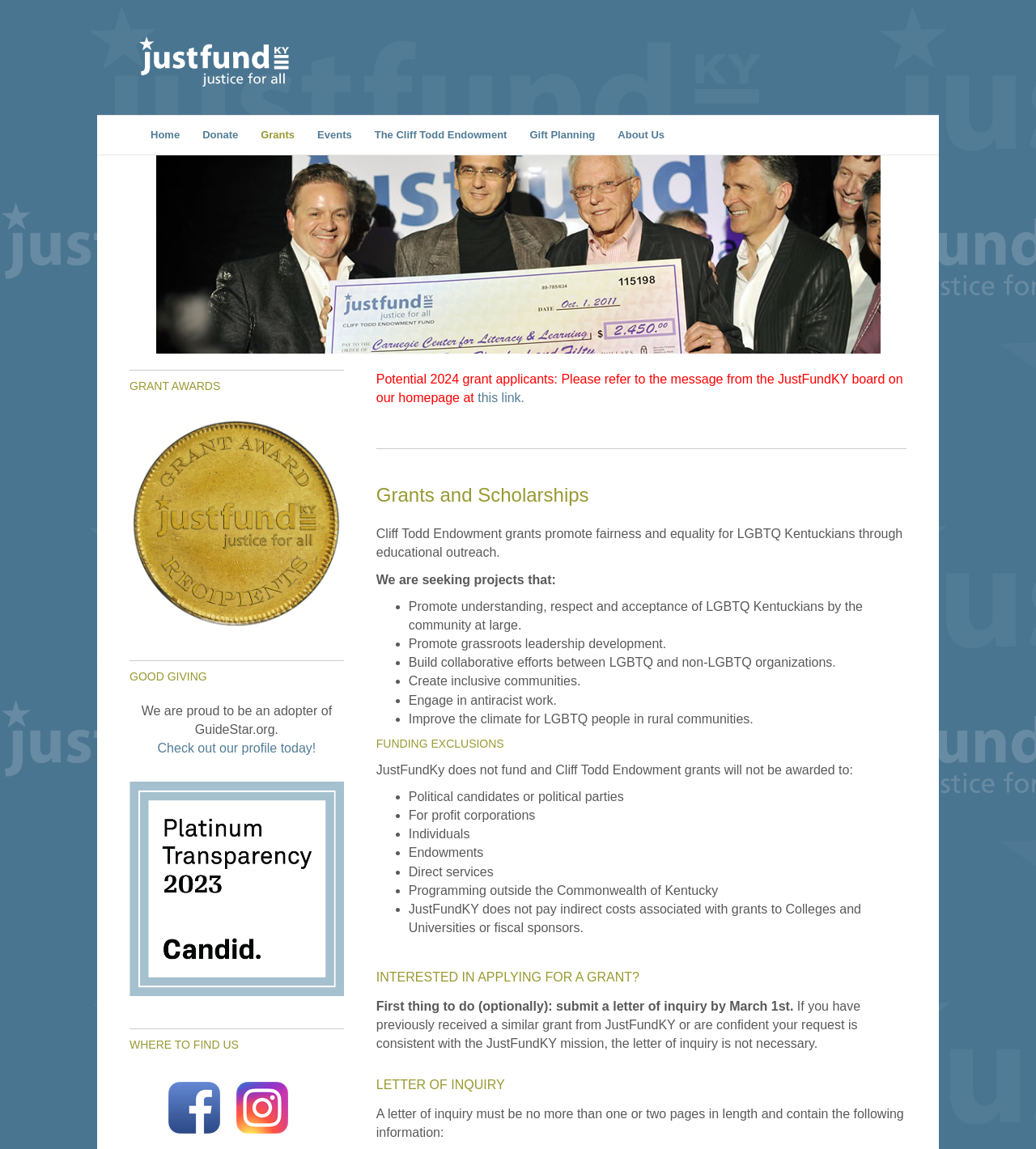Please identify the bounding box coordinates of the clickable element to fulfill the following instruction: "Click on the 'Grants' link". The coordinates should be four float numbers between 0 and 1, i.e., [left, top, right, bottom].

[0.241, 0.101, 0.295, 0.135]